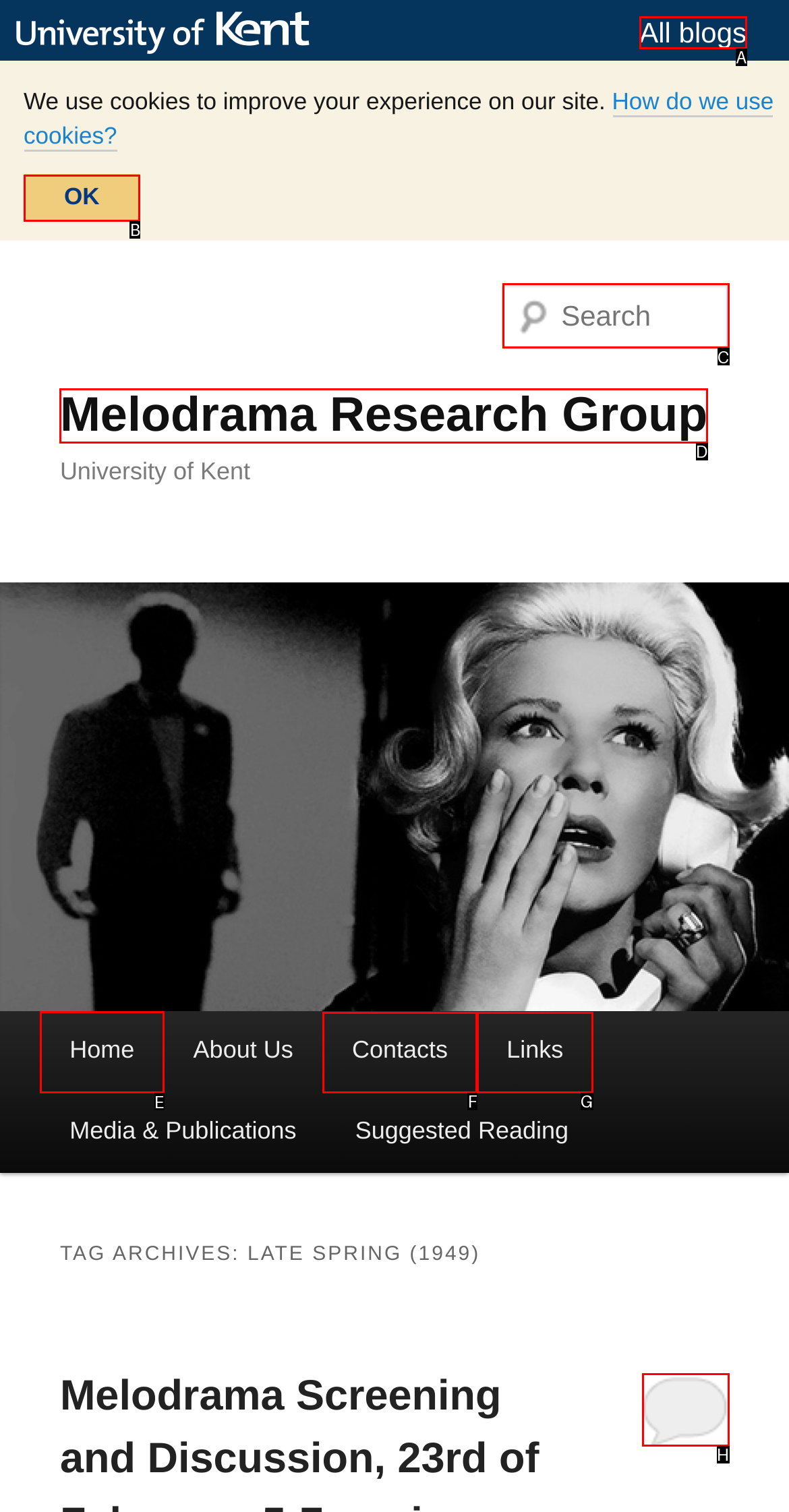Determine the right option to click to perform this task: visit home page
Answer with the correct letter from the given choices directly.

E